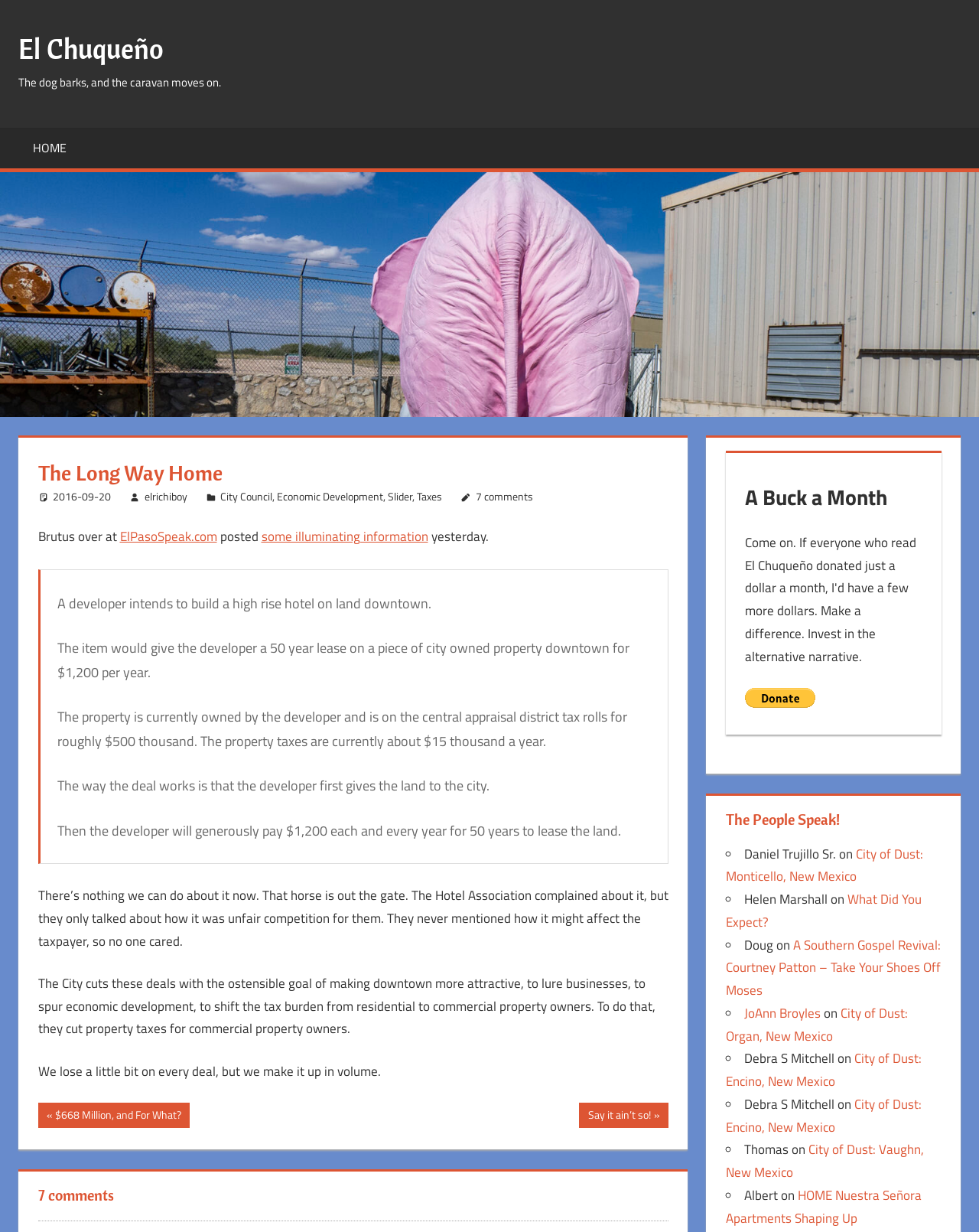Who posted the illuminating information?
Answer the question with a single word or phrase derived from the image.

Brutus